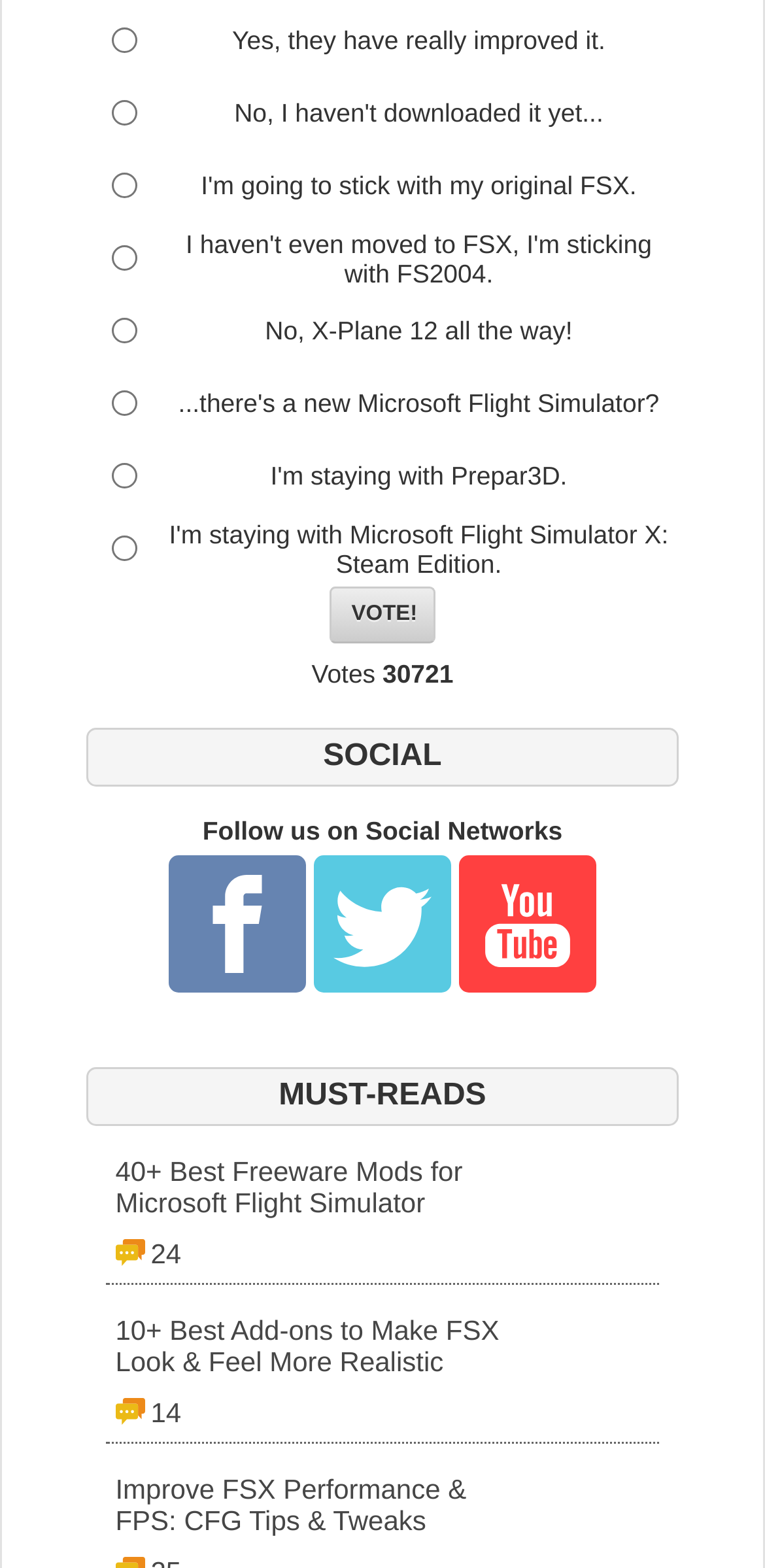Extract the bounding box coordinates for the UI element described as: "parent_node: Votes 30721 value="Vote!"".

[0.431, 0.375, 0.569, 0.411]